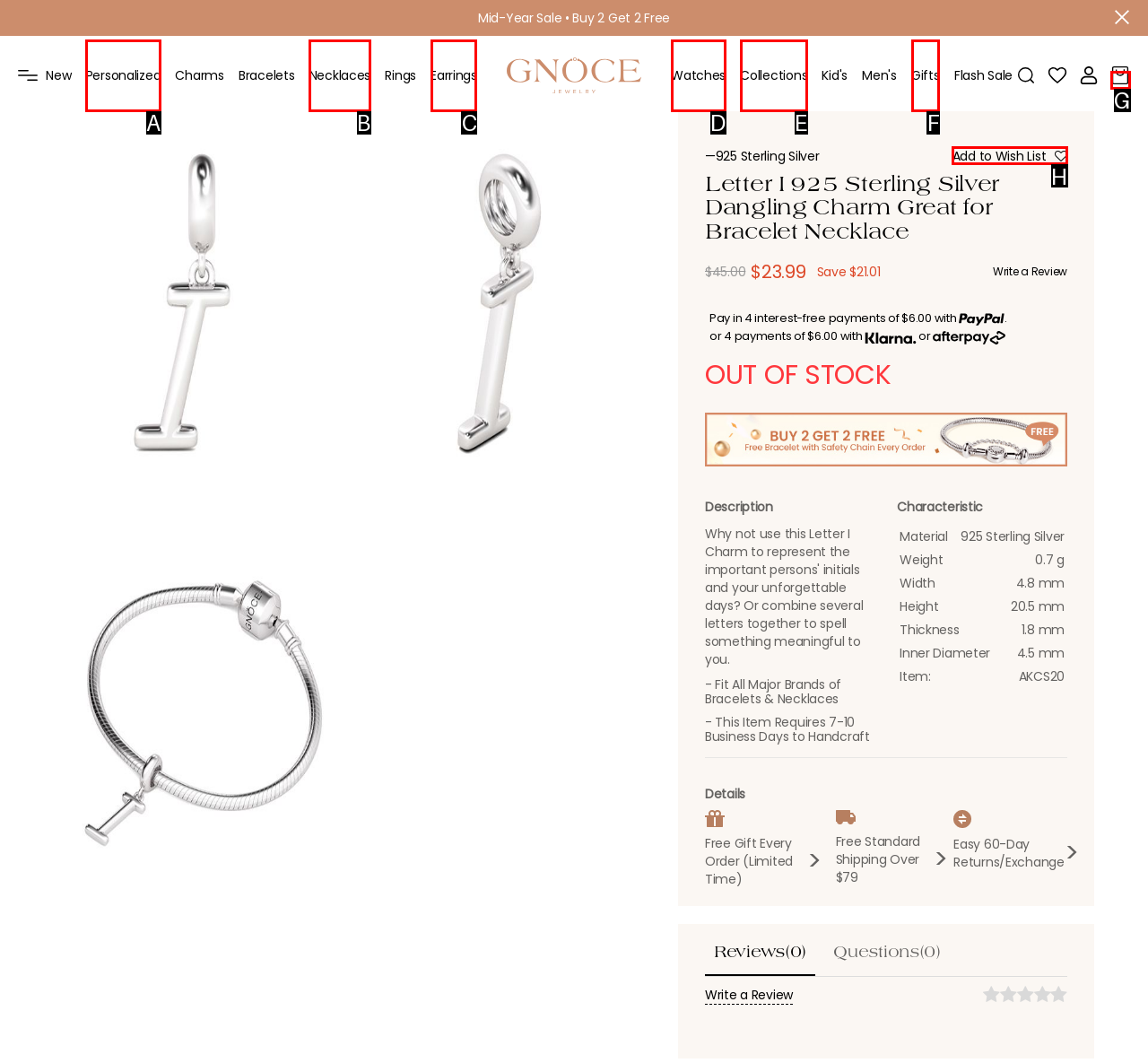Determine which HTML element should be clicked for this task: Add to wish list
Provide the option's letter from the available choices.

H